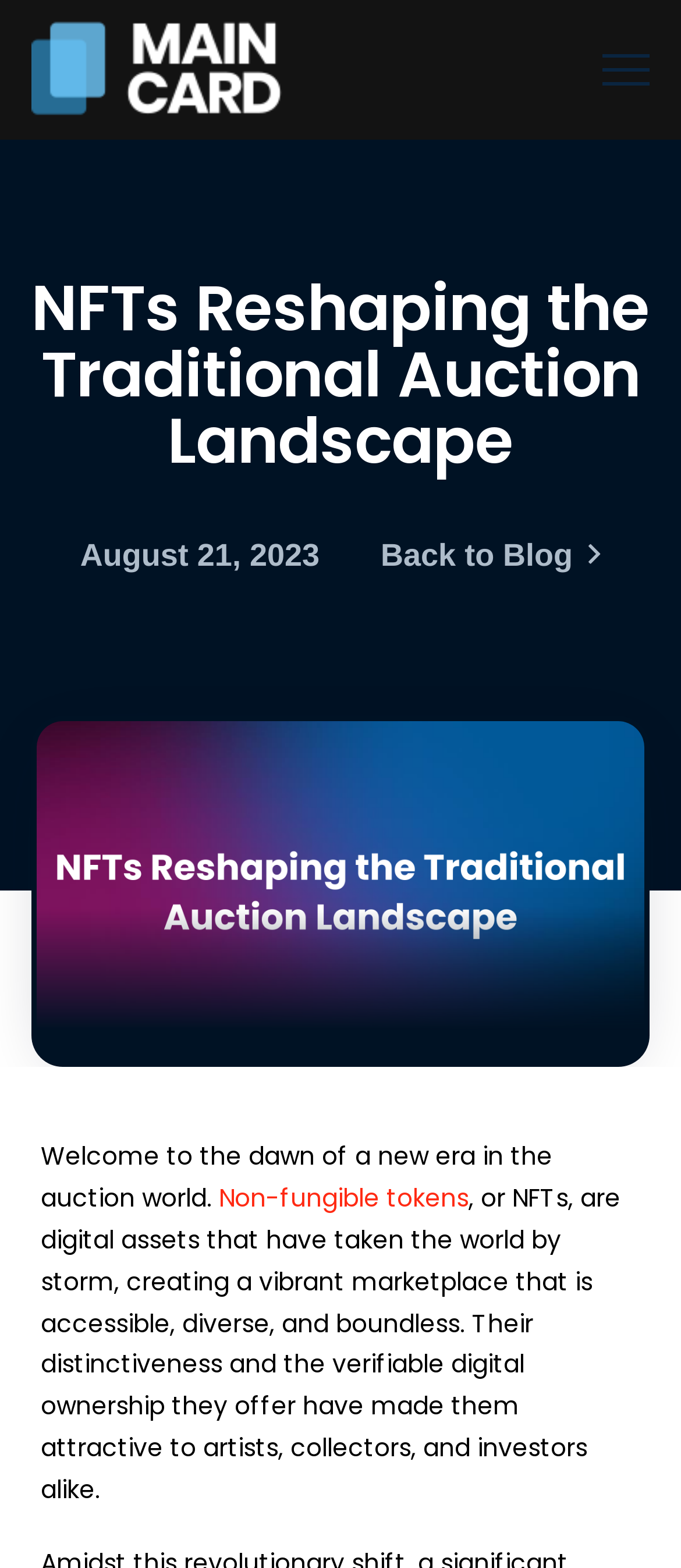Describe every aspect of the webpage in a detailed manner.

The webpage is about the impact of NFTs on the art industry and traditional auction houses. At the top, there is a banner with a promotional message "Turn Your Sports Insight into Rewards with Maincard!" and a "START THE GAME" button. To the left of the banner, there is a logo image with a link. 

On the top right, there is a toggle button to control off-canvas content. Below the banner, there is a heading "NFTs Reshaping the Traditional Auction Landscape" with a date "August 21, 2023" and a "Back to Blog" link on the right. 

Underneath, there is a large featured image related to the article. The main content of the webpage starts with a welcoming message, followed by a link to "Non-fungible tokens" and a paragraph explaining what NFTs are and their appeal to artists, collectors, and investors.